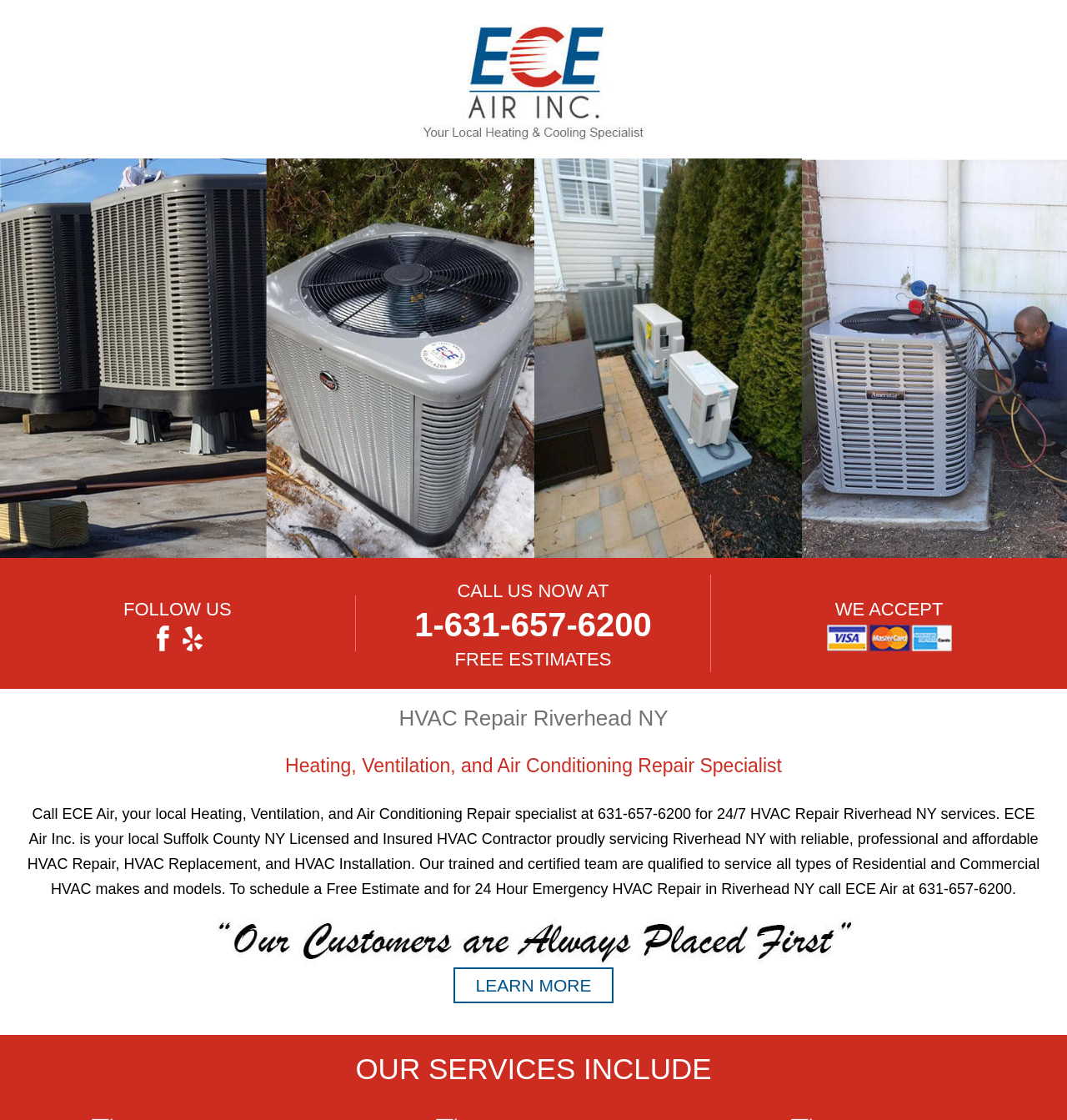What types of HVAC services are offered?
Please provide a full and detailed response to the question.

I found the types of services by reading the static text element that describes the services provided by ECE Air Inc., which mentions repair, replacement, and installation.